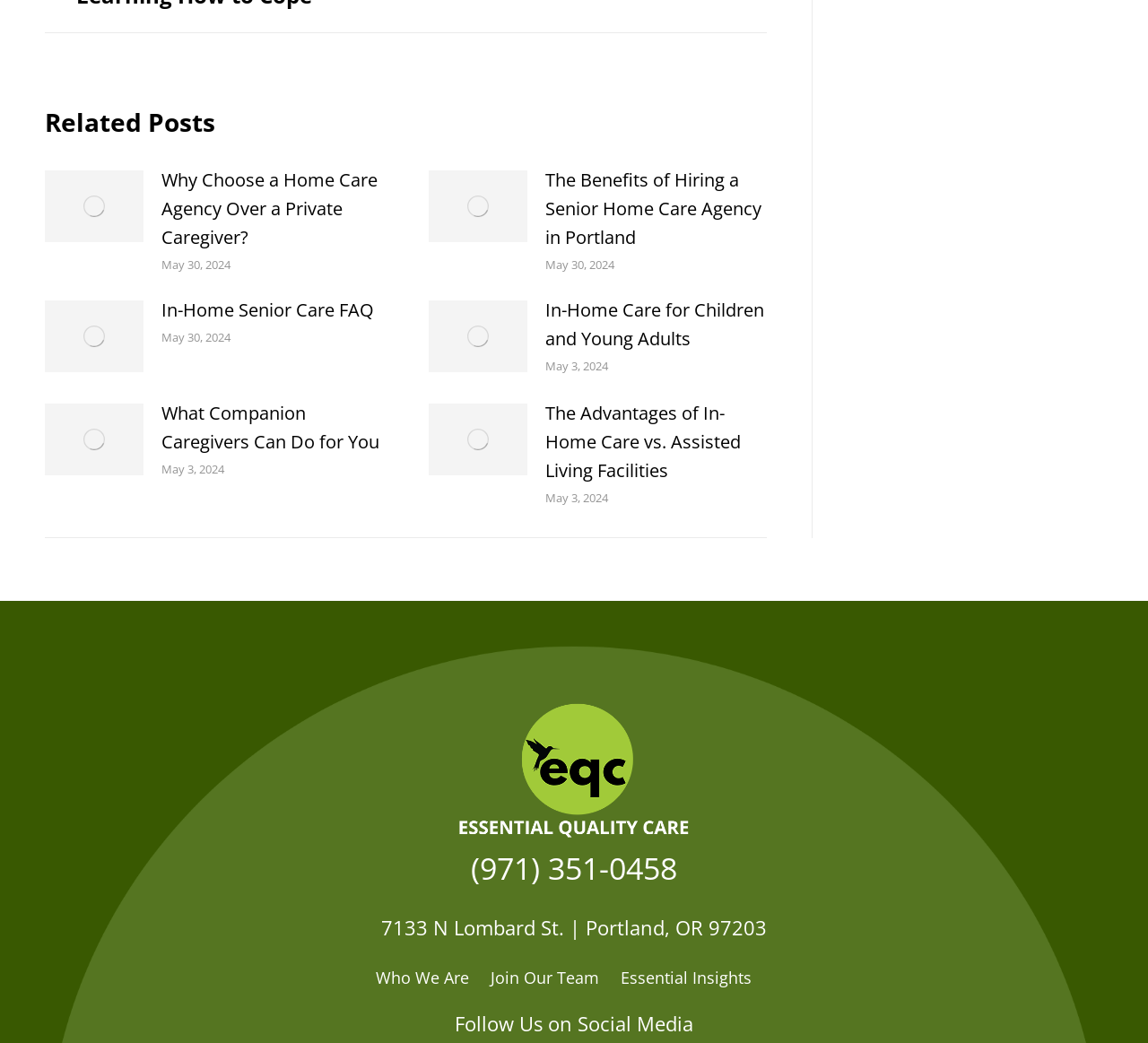For the given element description In-Home Senior Care FAQ, determine the bounding box coordinates of the UI element. The coordinates should follow the format (top-left x, top-left y, bottom-right x, bottom-right y) and be within the range of 0 to 1.

[0.141, 0.283, 0.326, 0.311]